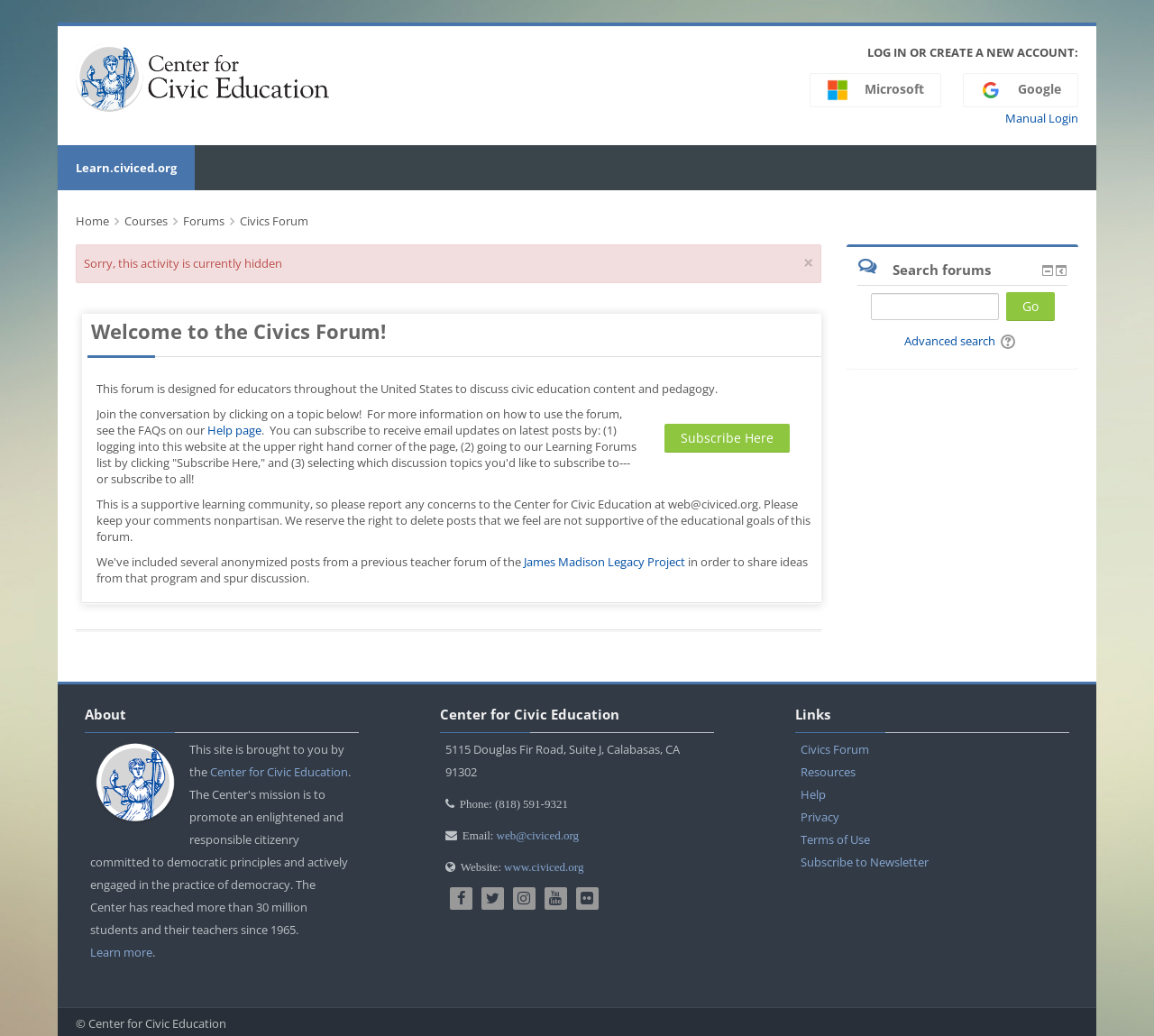Please determine the bounding box coordinates of the element's region to click for the following instruction: "Click the 'Center for Civic Education' link".

[0.182, 0.734, 0.302, 0.756]